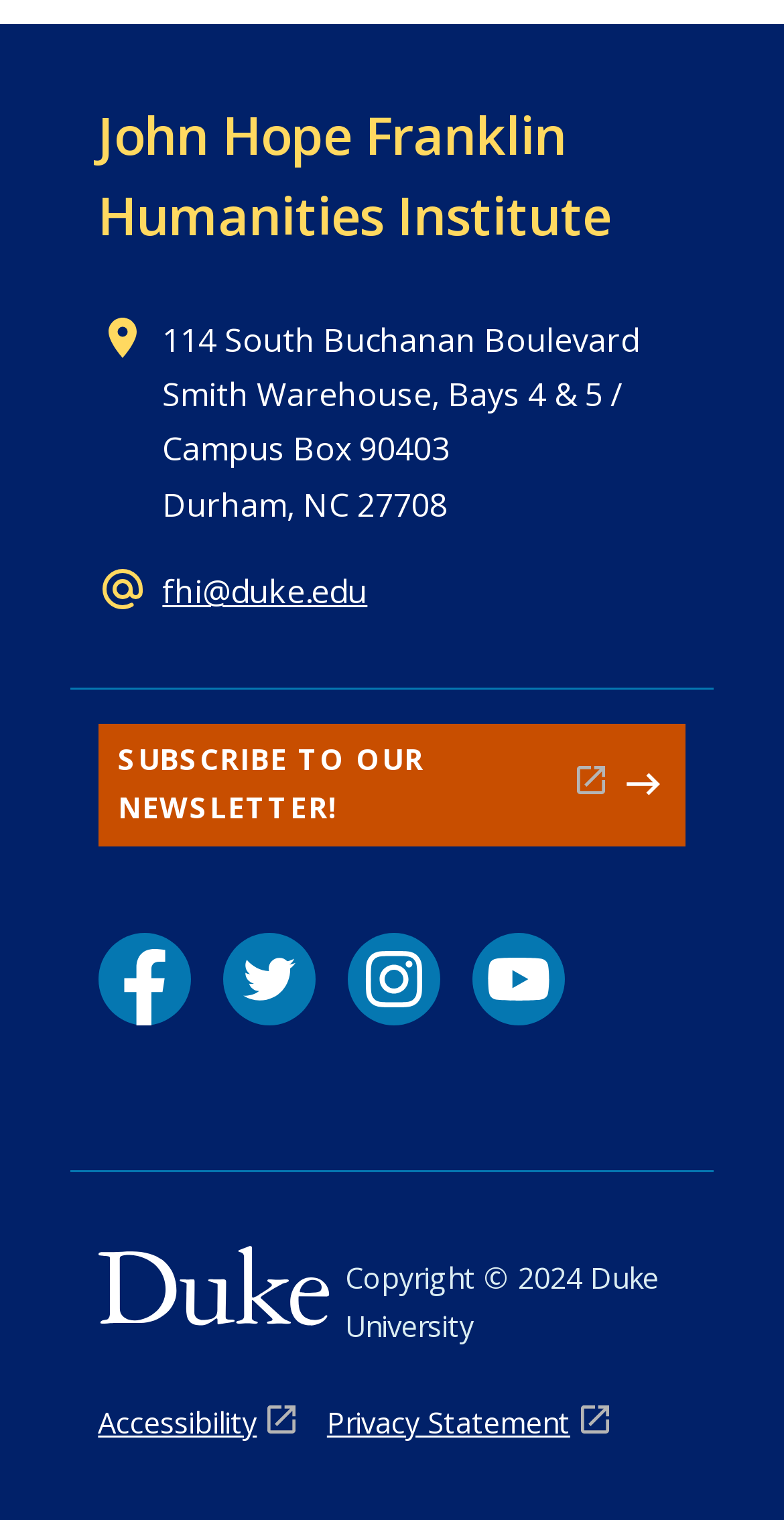Respond to the following question with a brief word or phrase:
What social media platforms does the institute have?

Facebook, Twitter, Instagram, YouTube